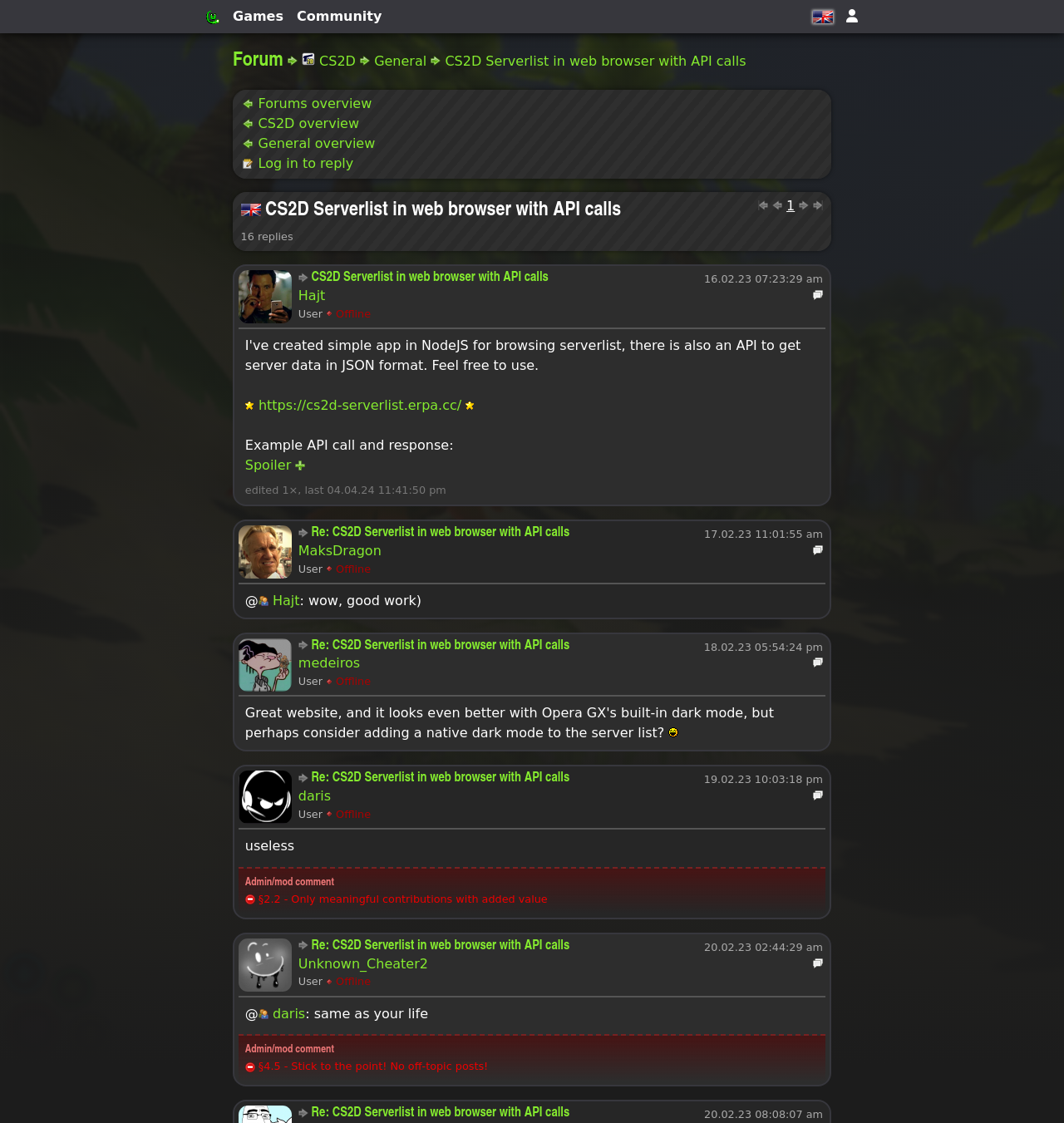Determine the coordinates of the bounding box that should be clicked to complete the instruction: "Click on the 'Forum' link". The coordinates should be represented by four float numbers between 0 and 1: [left, top, right, bottom].

[0.219, 0.046, 0.266, 0.064]